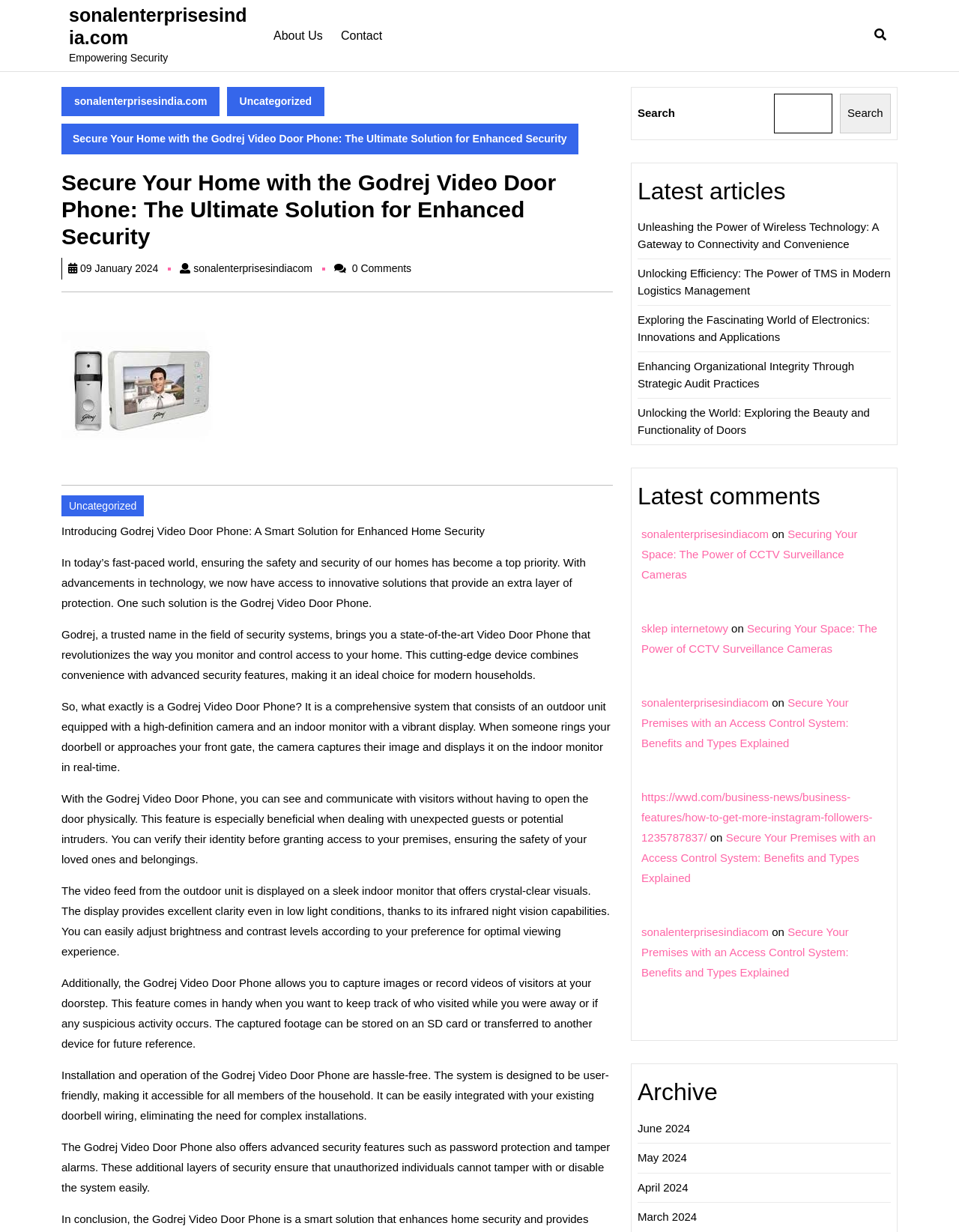By analyzing the image, answer the following question with a detailed response: What can be stored on an SD card or transferred to another device?

The webpage explains that the Godrej Video Door Phone allows users to capture images or record videos of visitors, and this footage can be stored on an SD card or transferred to another device for future reference.